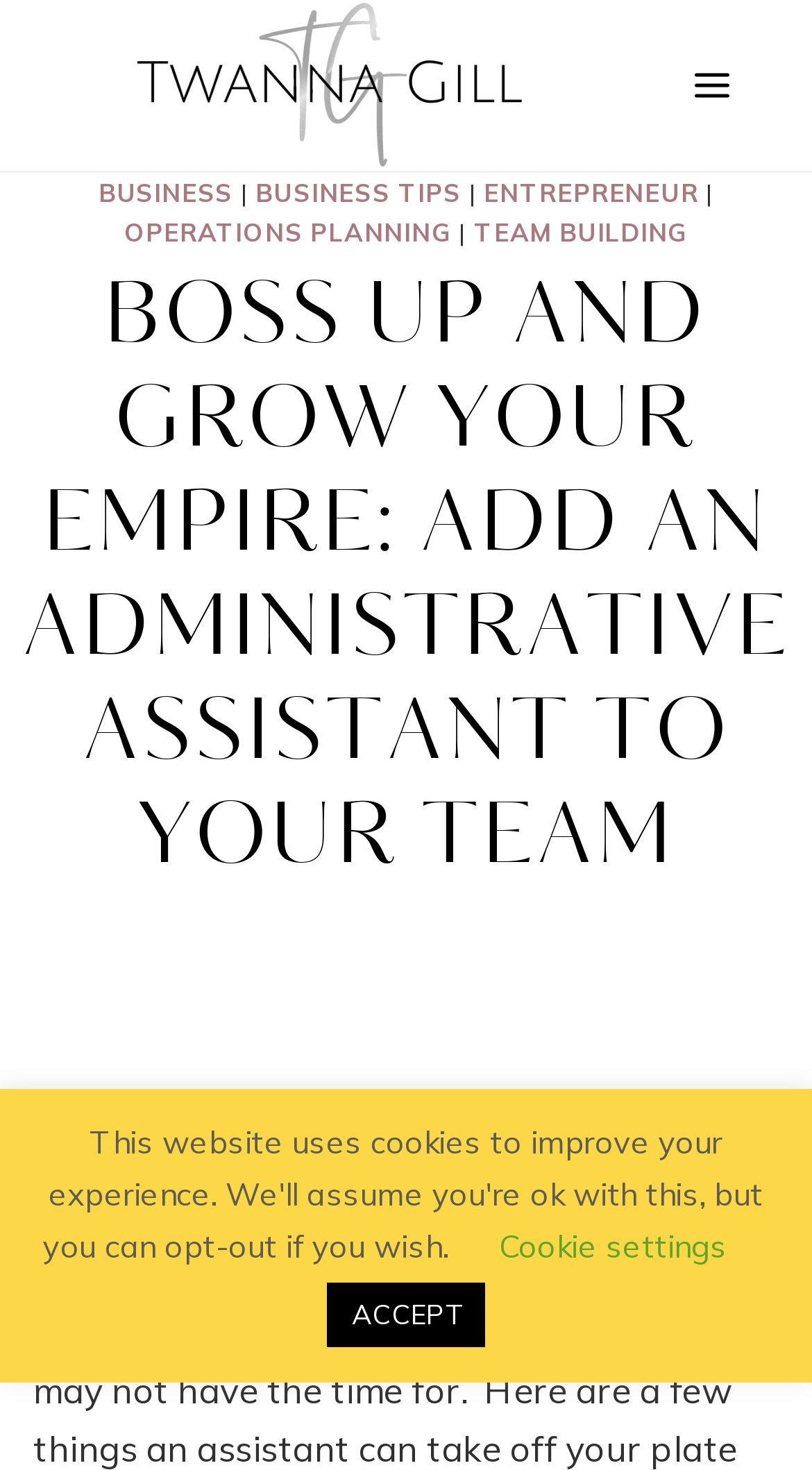Determine the bounding box coordinates of the clickable region to follow the instruction: "Read the article about bossing up and growing your empire".

[0.027, 0.18, 0.973, 0.605]